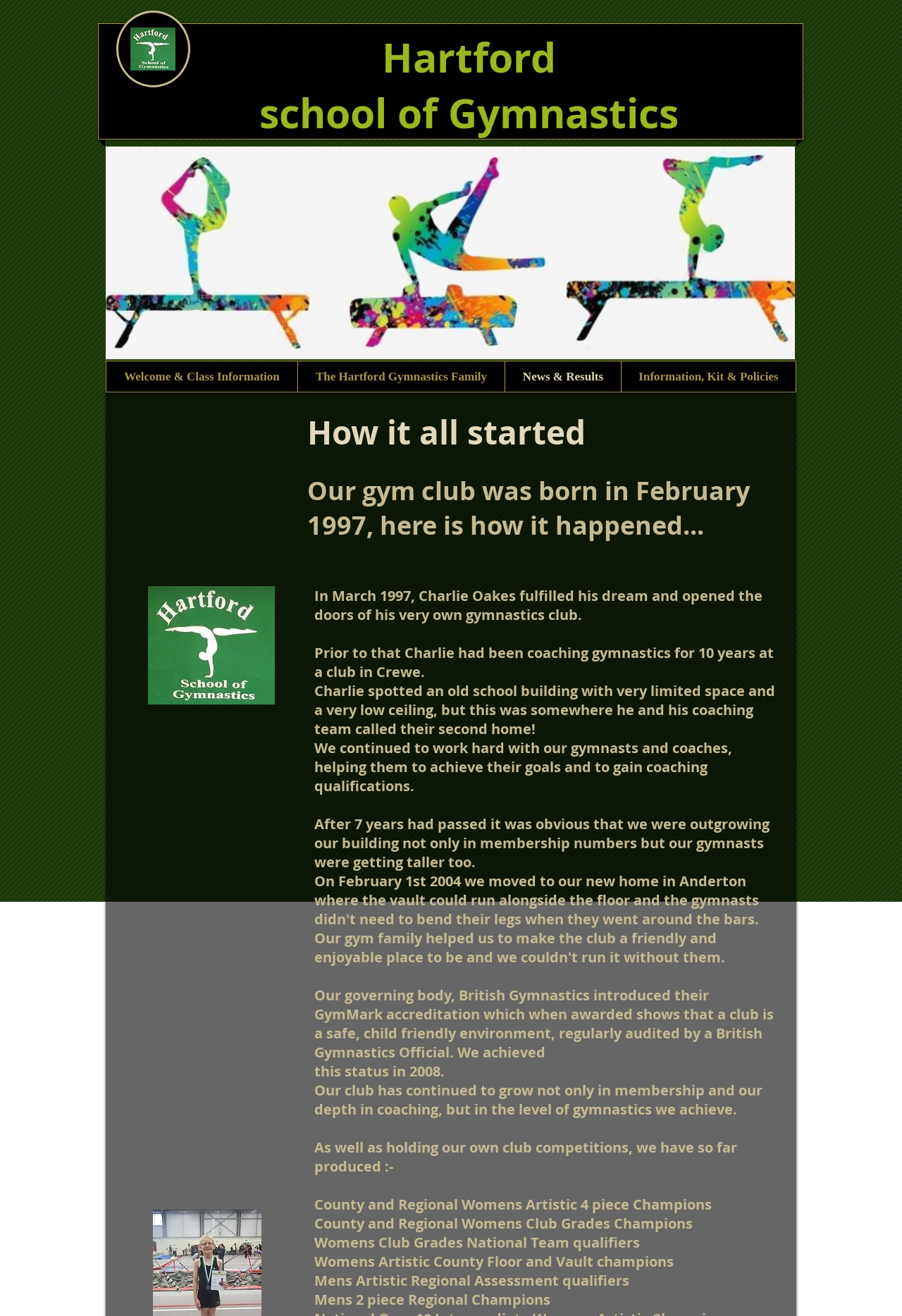Analyze and describe the webpage in a detailed narrative.

The webpage is about the history of a gymnastics club, specifically how it all started. At the top of the page, there is a heading that reads "Hartford" and another heading below it that says "school of Gymnastics". To the left of these headings, there is a small image "fgfg.JPG". 

Below these elements, there is a navigation menu labeled "Site" that contains four links: "Welcome & Class Information", "The Hartford Gymnastics Family", "News & Results", and "Information, Kit & Policies". 

On the right side of the navigation menu, there is a large image "Capture.JPG" that takes up most of the width of the page. 

Further down the page, there is a heading that reads "How it all started" and another heading below it that provides a brief description of the club's history. Below these headings, there is a paragraph of text that explains how the club was founded in 1997 by Charlie Oakes. The text continues to describe the club's growth and achievements over the years, including the introduction of GymMark accreditation and the club's success in various competitions. 

Throughout the text, there are several blank lines that separate the different paragraphs. There are also several instances of the same image "fgfg.JPG" scattered throughout the text.